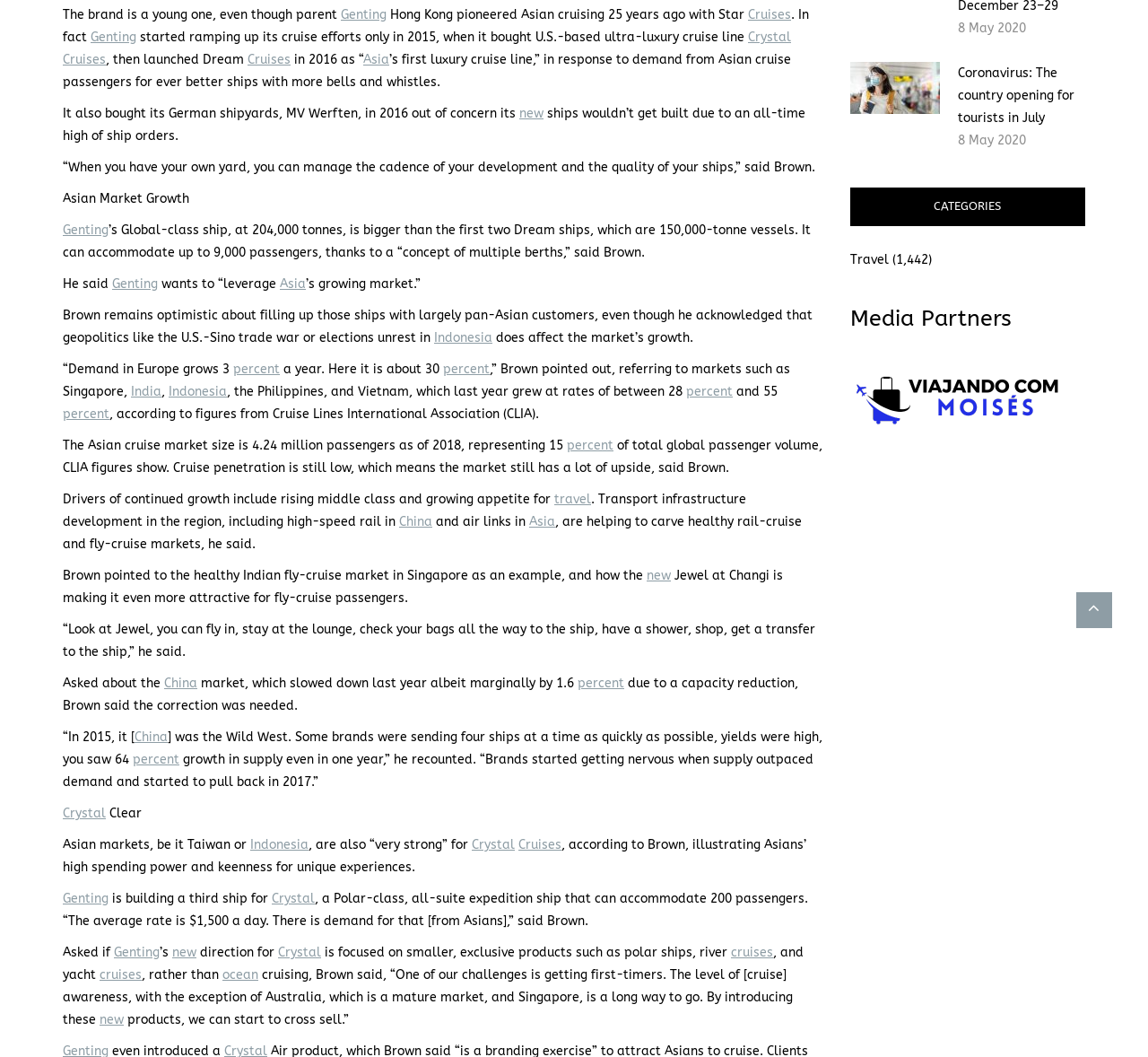Identify the bounding box of the UI component described as: "Contact Us".

None